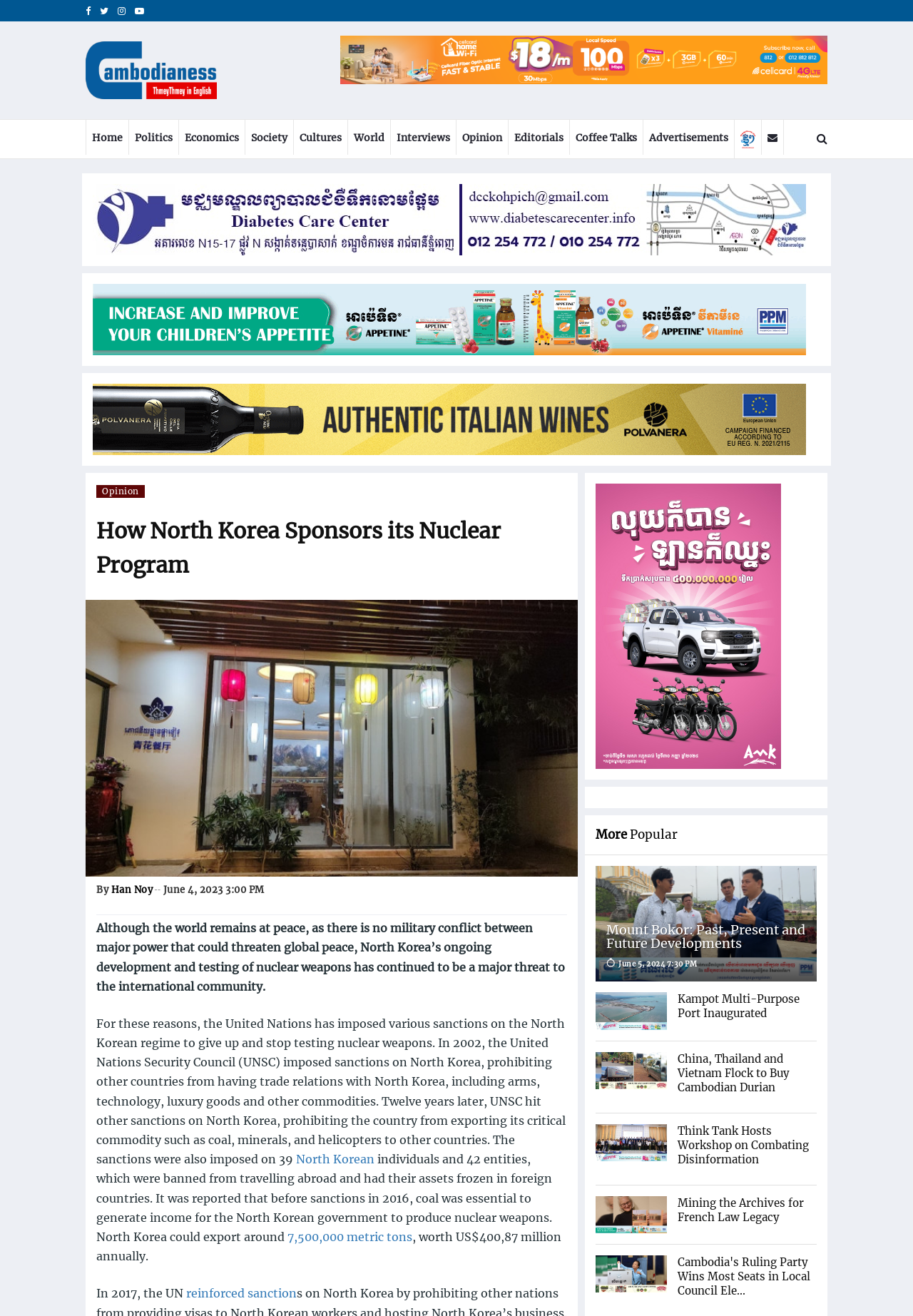What is the name of the author of the article?
Based on the image, give a one-word or short phrase answer.

Han Noy